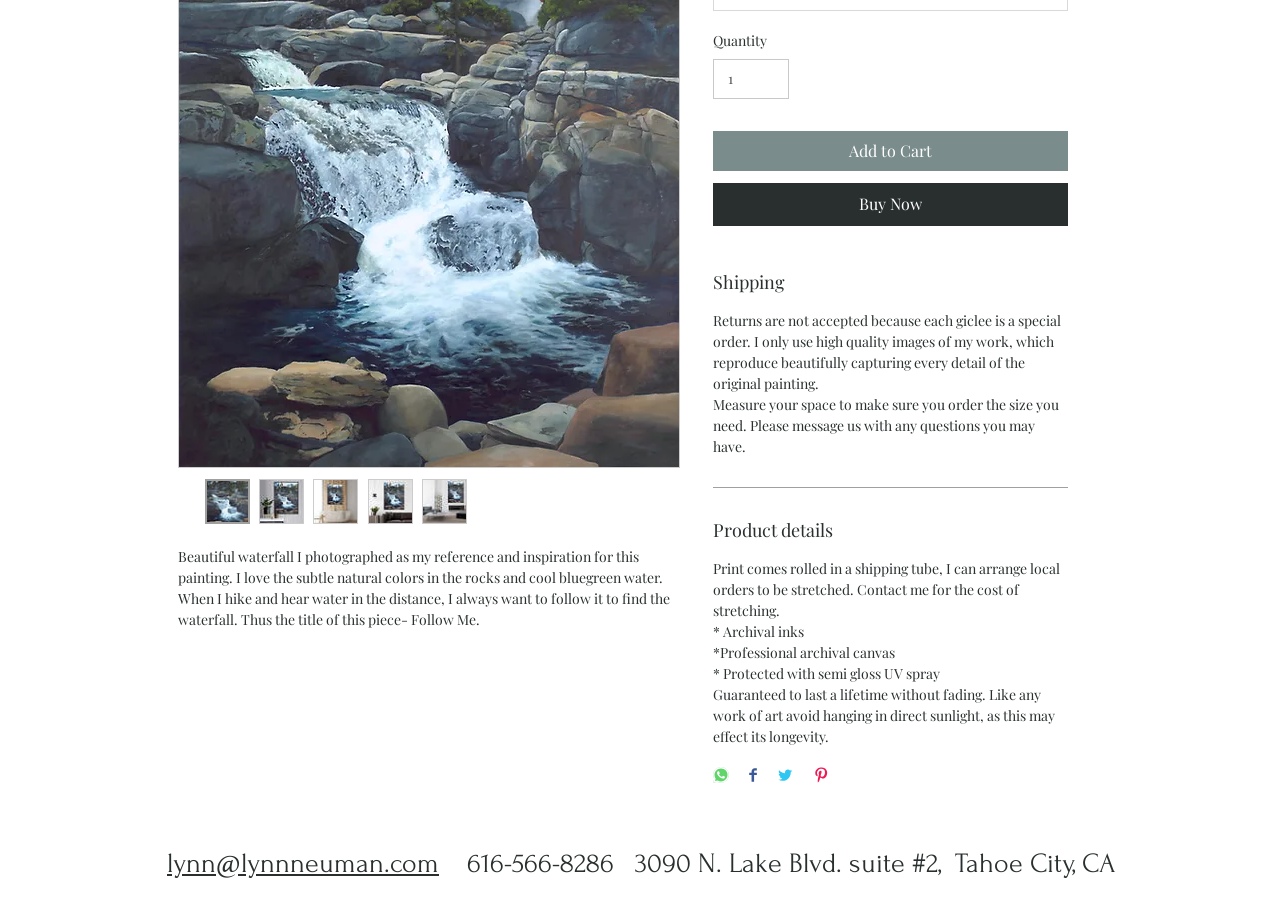Identify the bounding box coordinates for the UI element described by the following text: "Blog". Provide the coordinates as four float numbers between 0 and 1, in the format [left, top, right, bottom].

None